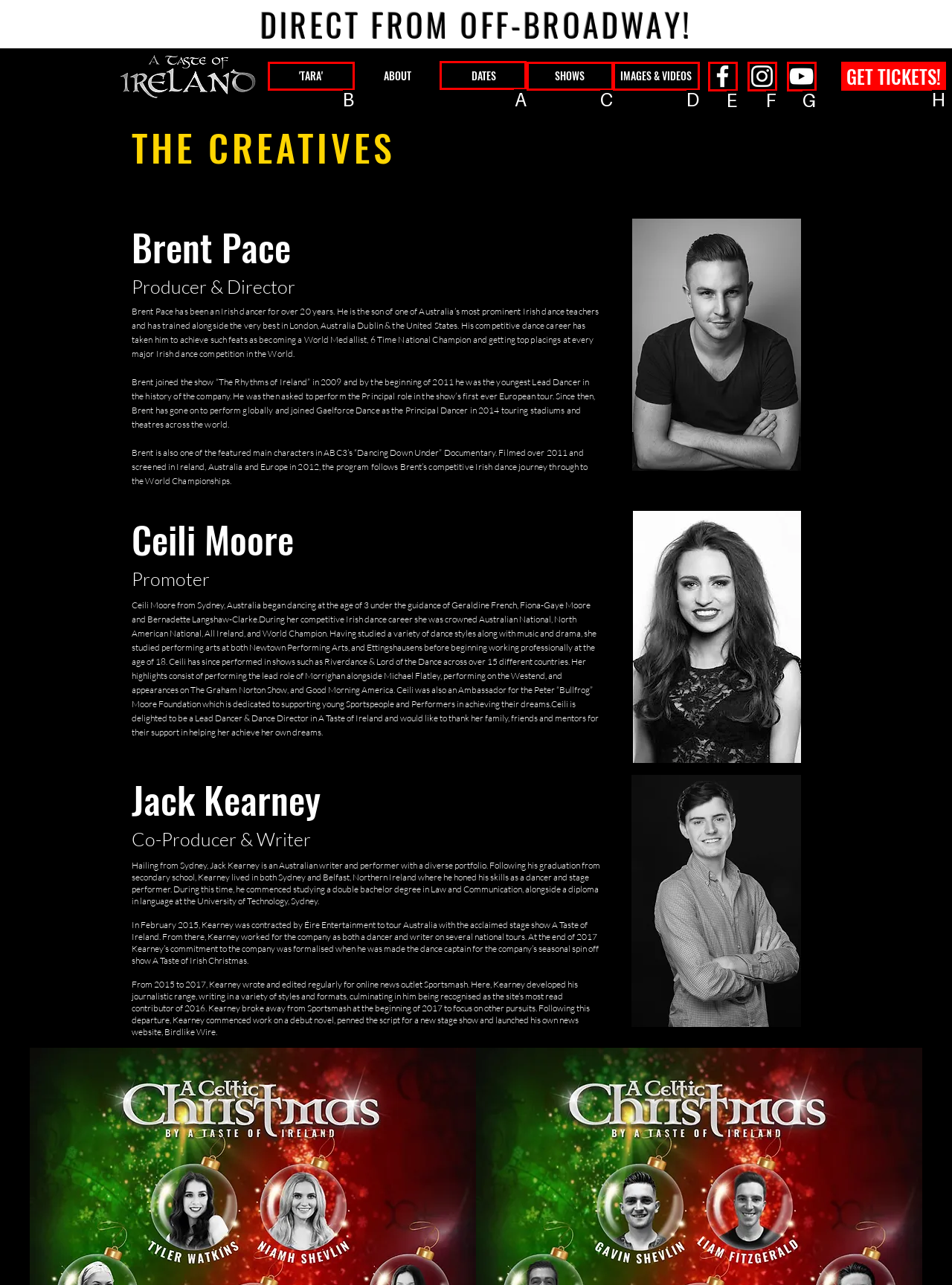Choose the correct UI element to click for this task: Visit the 'DATES' page Answer using the letter from the given choices.

A